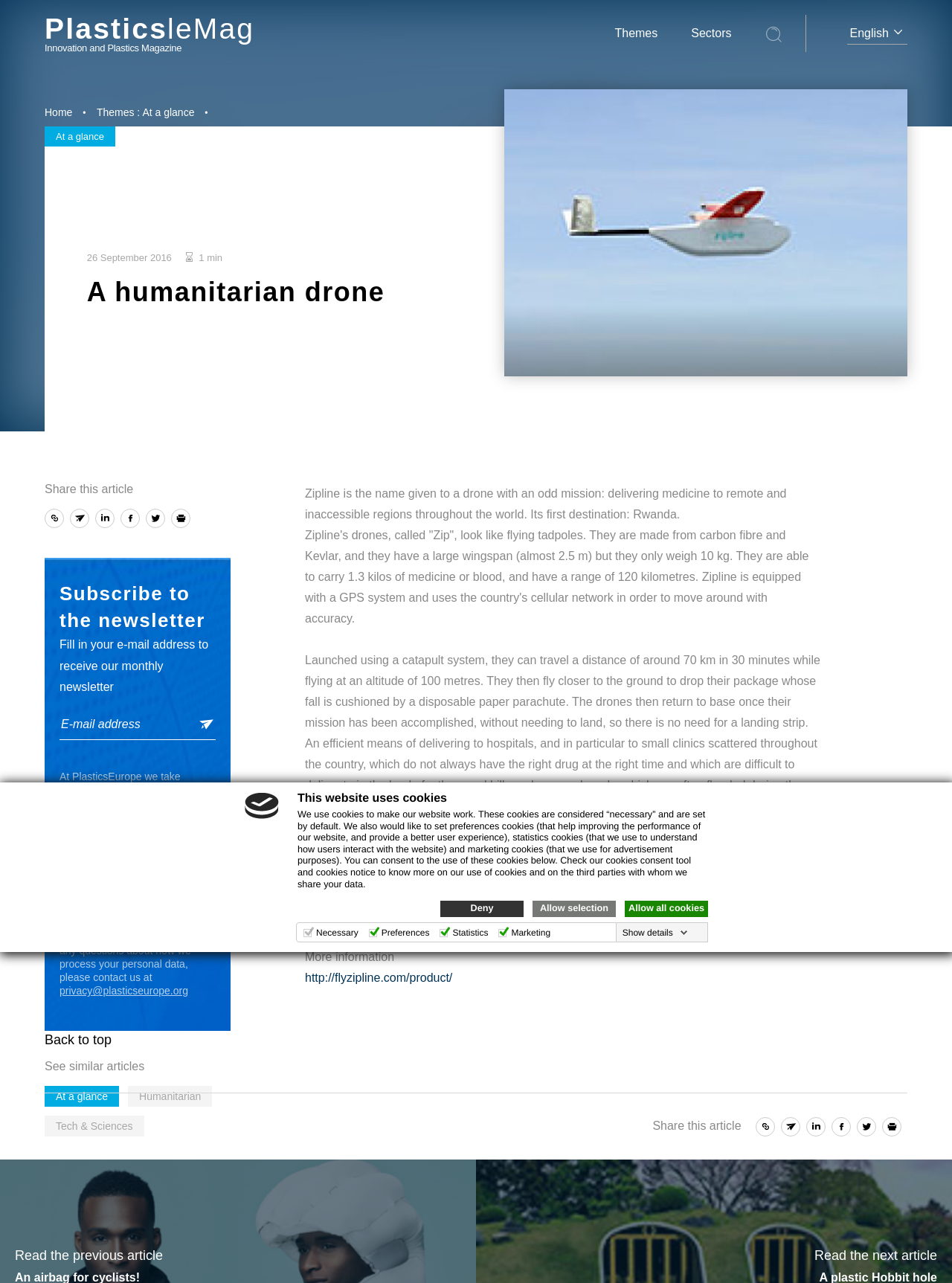Given the description: "Privacy Notice", determine the bounding box coordinates of the UI element. The coordinates should be formatted as four float numbers between 0 and 1, [left, top, right, bottom].

[0.062, 0.674, 0.213, 0.693]